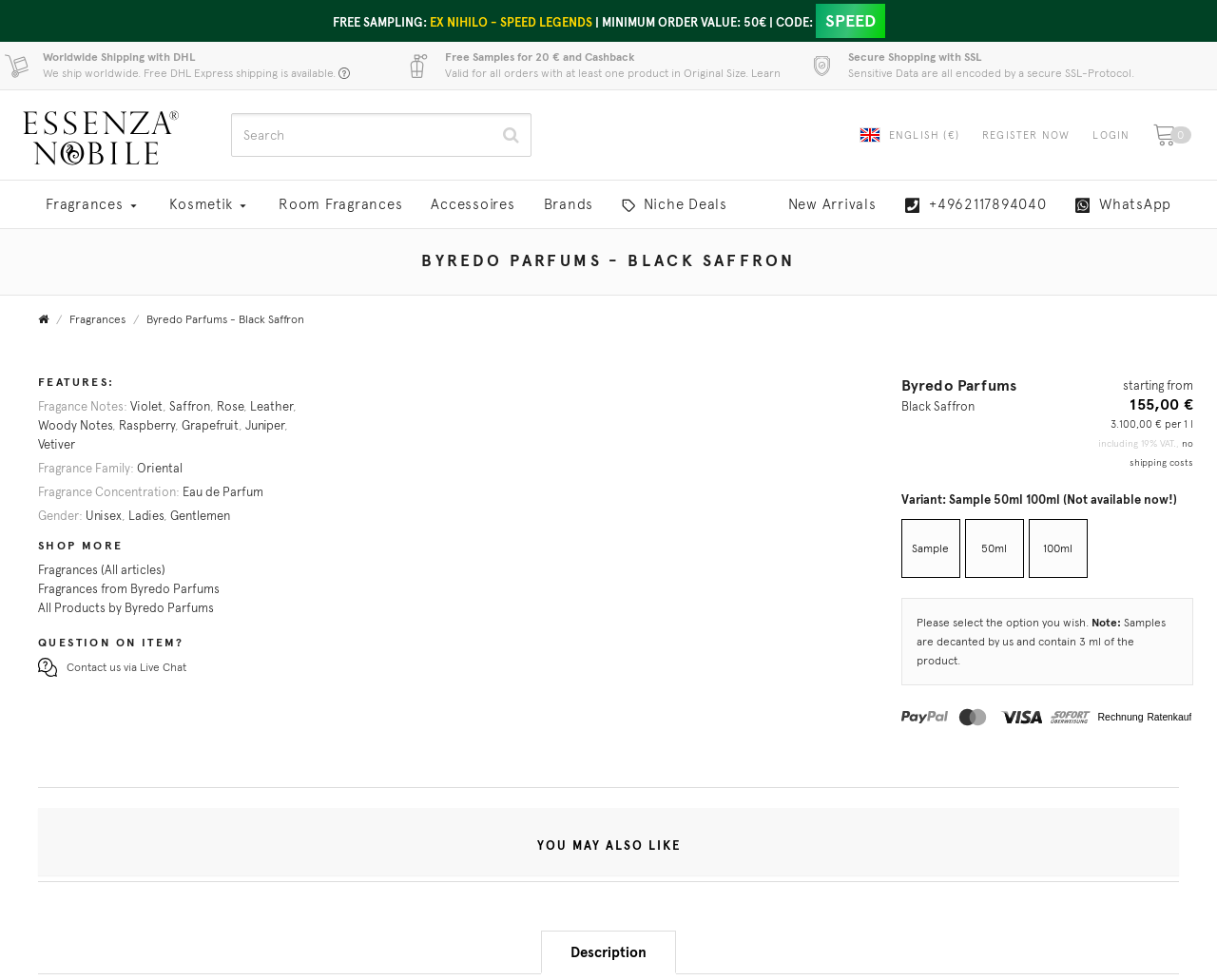Provide a thorough description of this webpage.

This webpage is an online store selling Byredo Parfums Black Saffron. At the top, there is a header section with a logo, search bar, and navigation links to different sections of the website, including "Fragrances", "Kosmetik", "Room Fragrances", and more. 

Below the header, there is a section highlighting the benefits of shopping on this website, including free sampling, worldwide shipping with DHL, and secure shopping with SSL. 

The main content of the page is dedicated to the product, Byredo Parfums Black Saffron. There is a large heading with the product name, followed by a section describing the product's features, fragrance notes, and other details. The fragrance notes are listed in a series of links, including "Violet", "Saffron", "Rose", and more. 

On the right side of the page, there is a section displaying the product's price, starting from 155,00 €, and a call-to-action button to contact the seller via live chat for any questions about the item. 

At the bottom of the page, there are more links to related products, including "Fragrances (All articles)" and "All Products by Byredo Parfums".